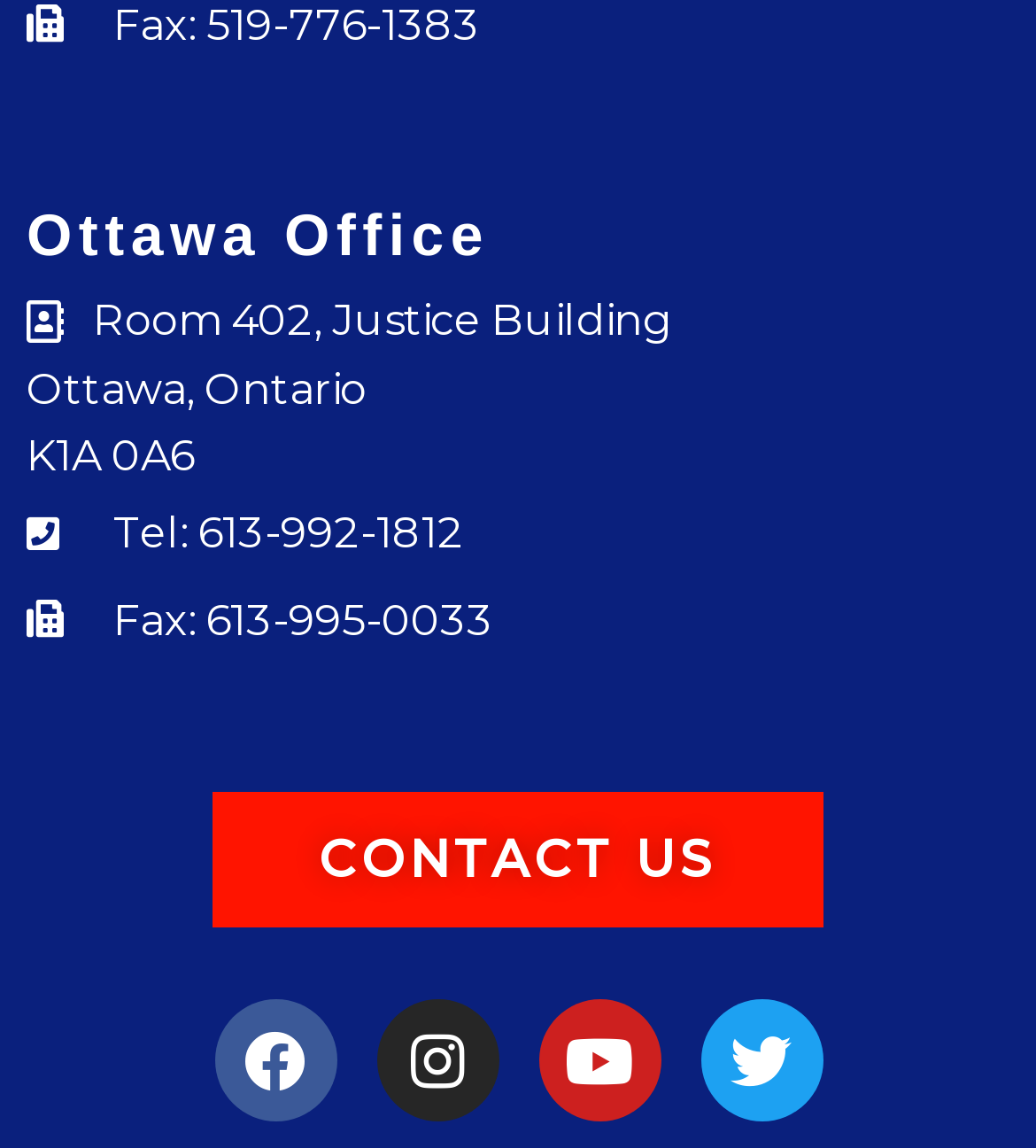Respond to the question below with a single word or phrase:
How many social media links are there?

4